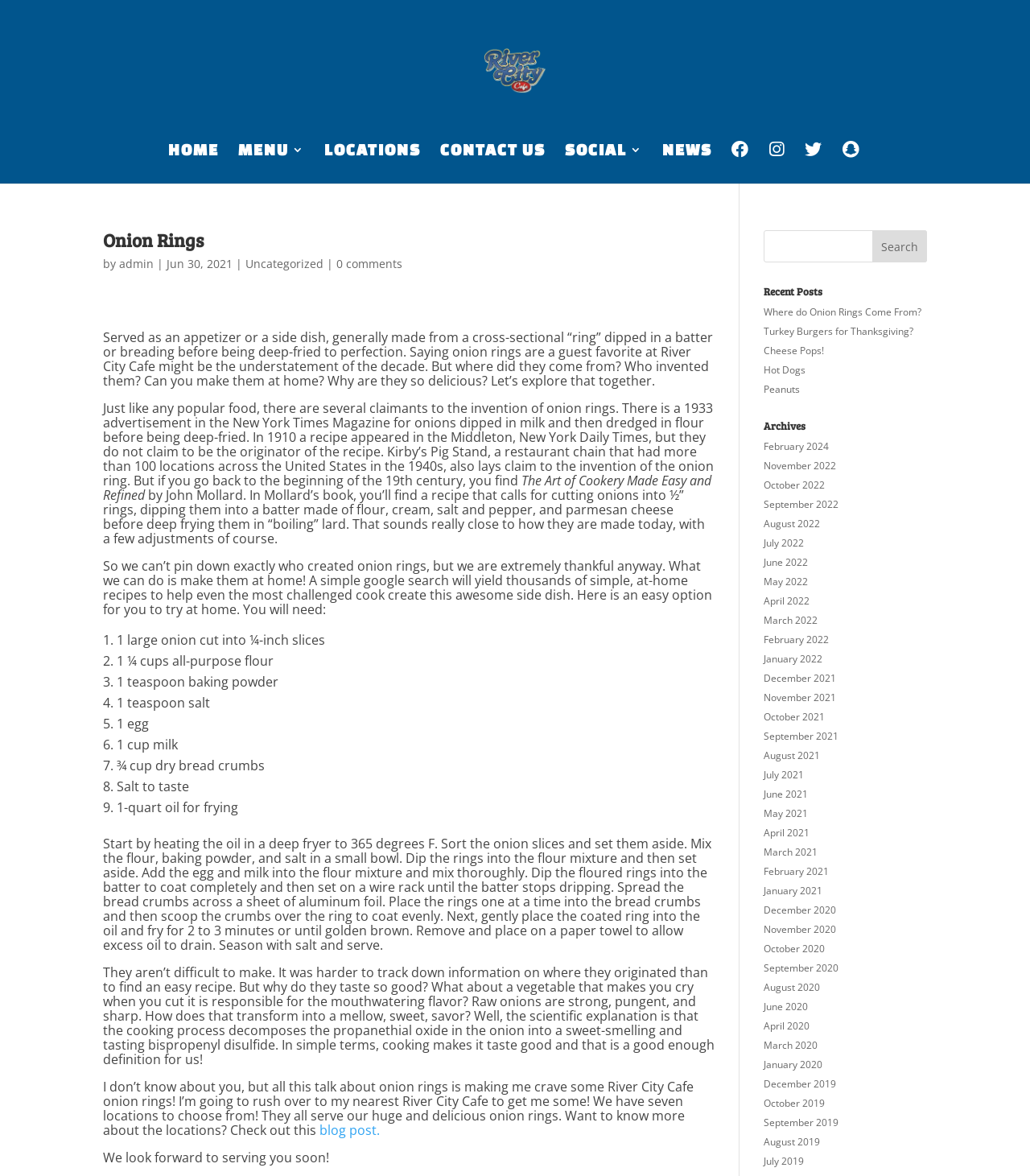Predict the bounding box for the UI component with the following description: "Turkey Burgers for Thanksgiving?".

[0.741, 0.276, 0.887, 0.287]